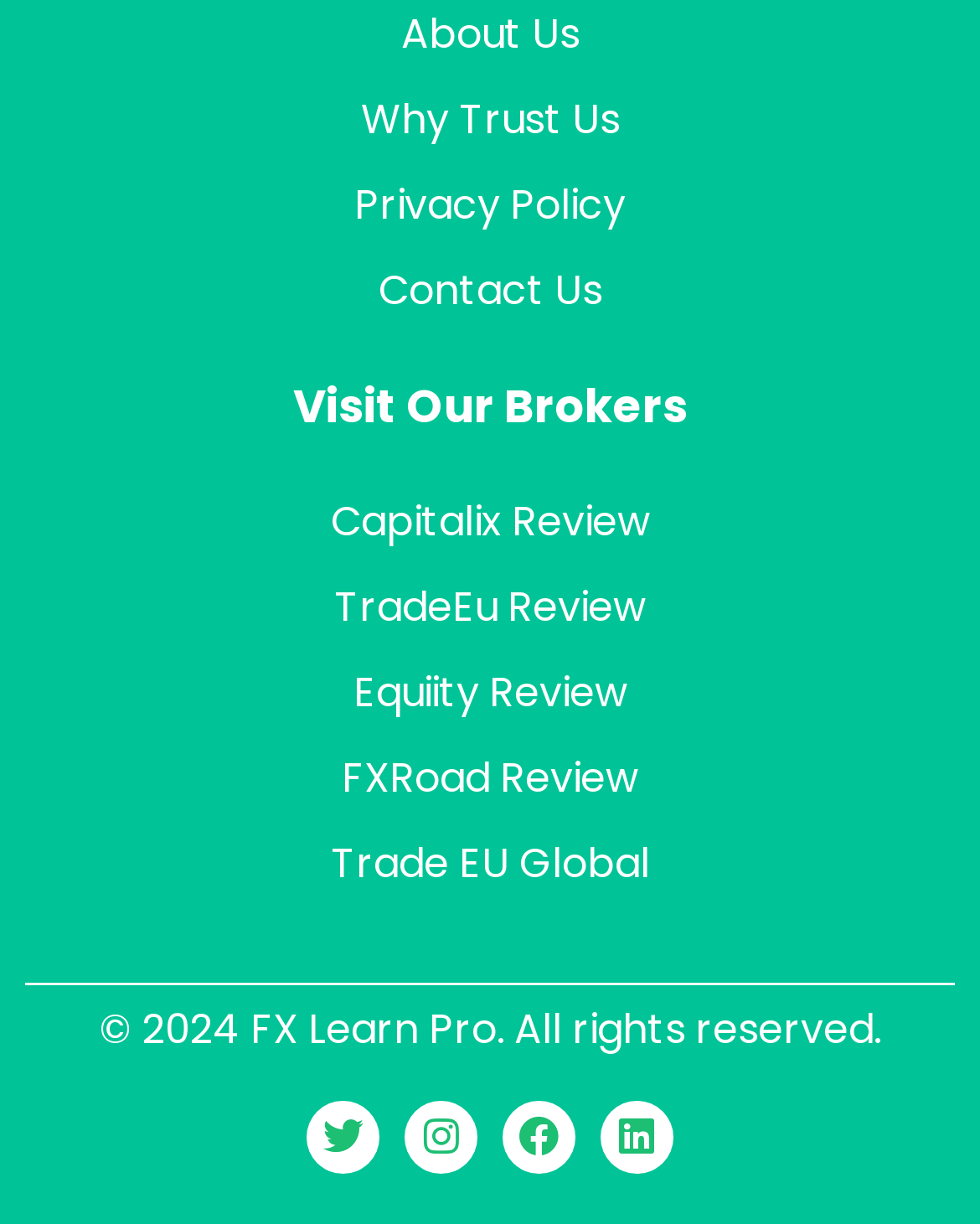What is the name of the website?
Answer the question with detailed information derived from the image.

The copyright information at the bottom of the page states '© 2024 FX Learn Pro. All rights reserved.', which suggests that the name of the website is FX Learn Pro.